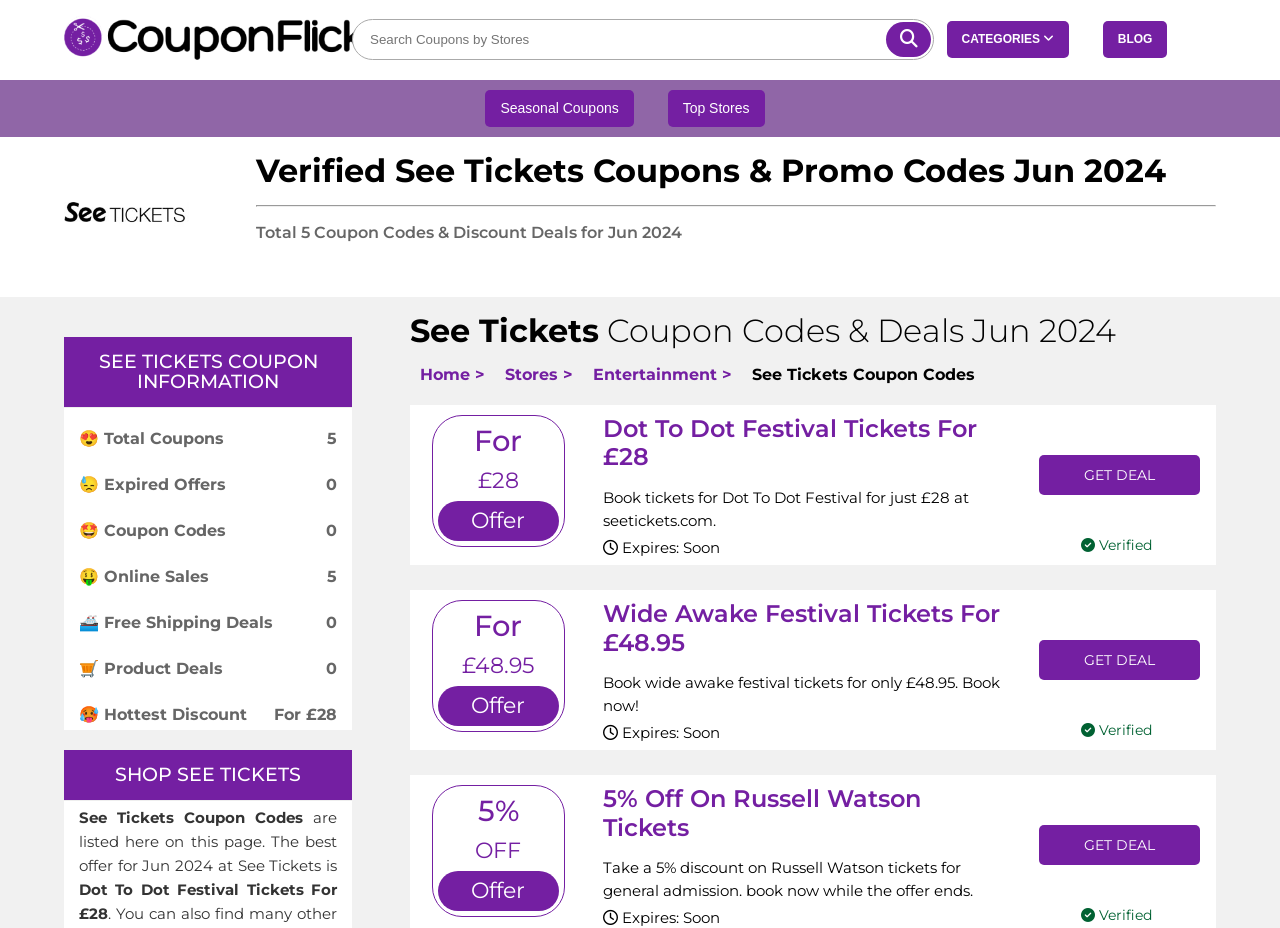Predict the bounding box of the UI element that fits this description: "Blog".

[0.873, 0.035, 0.9, 0.05]